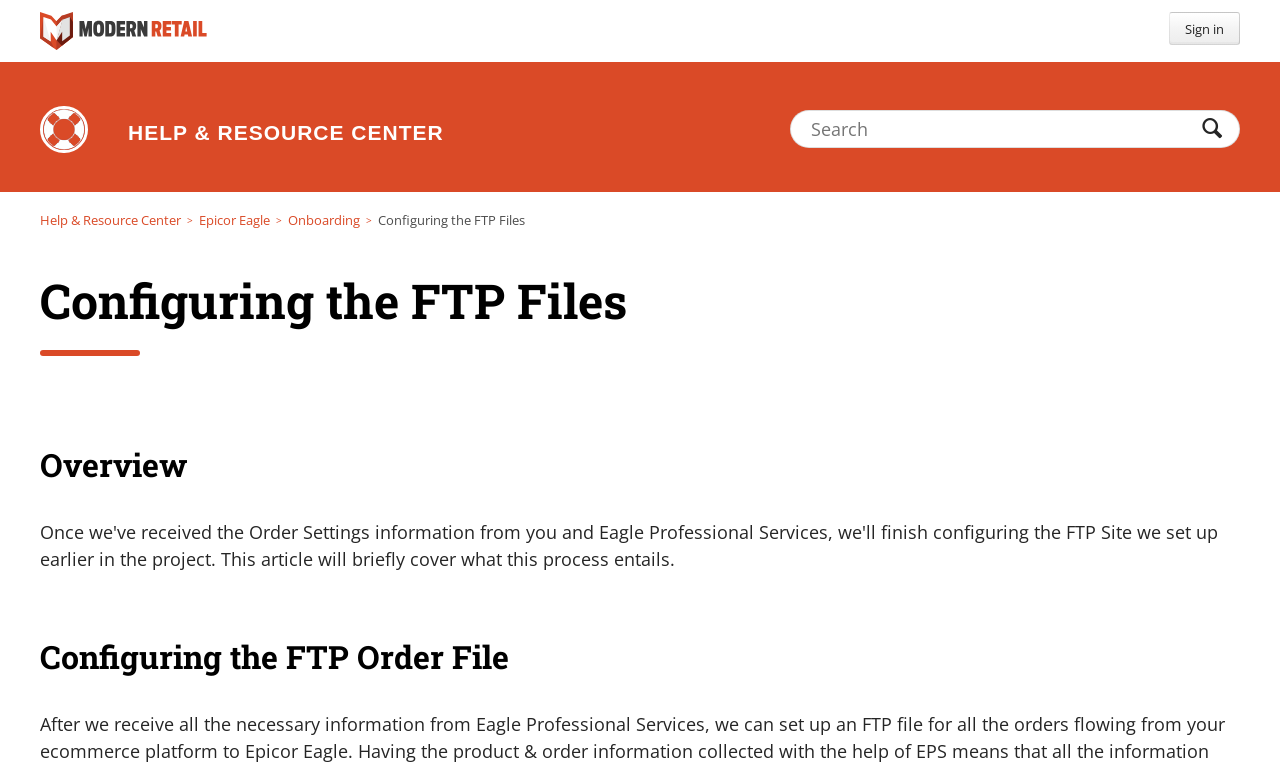Please find the main title text of this webpage.

Configuring the FTP Files